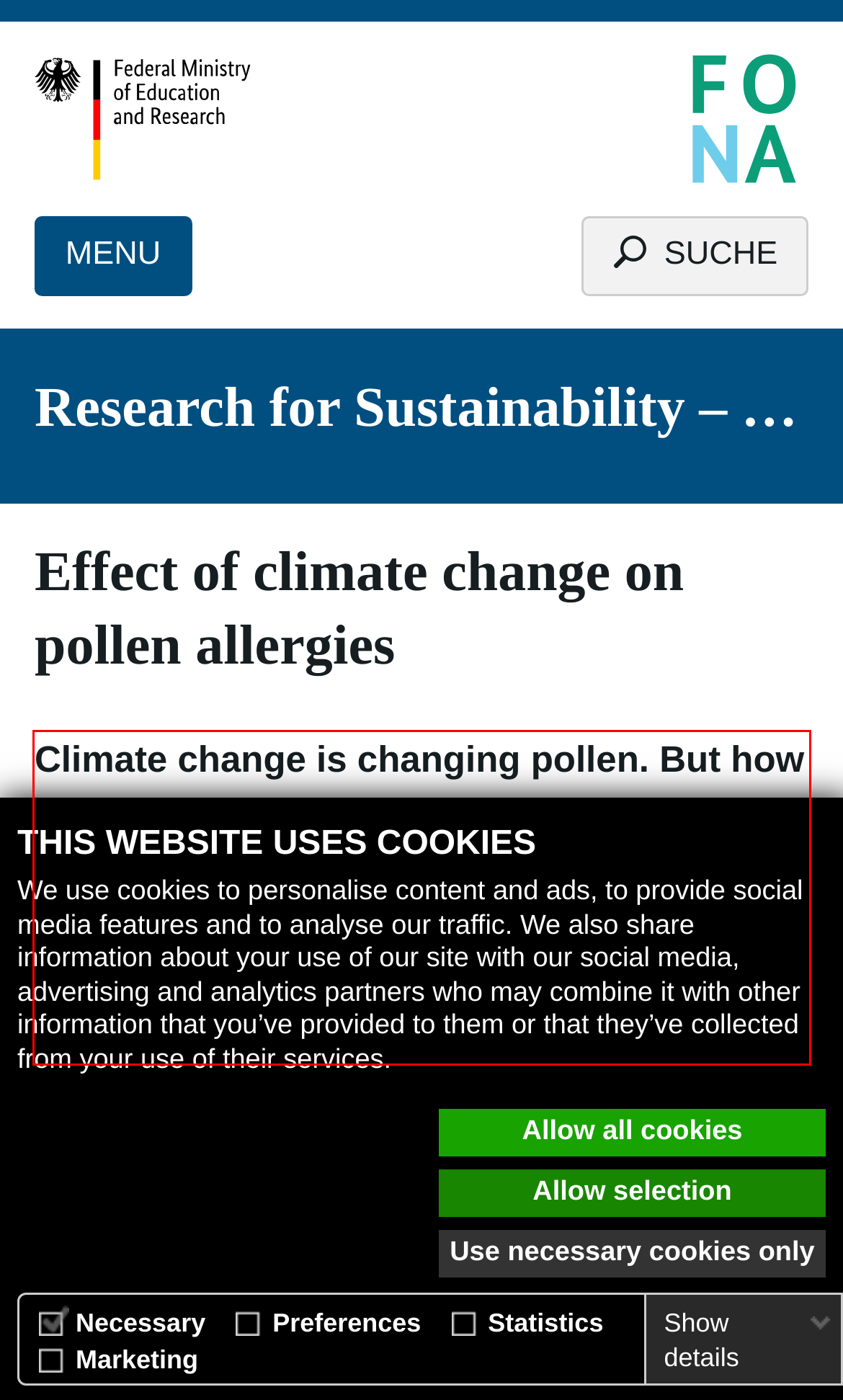You have a screenshot of a webpage where a UI element is enclosed in a red rectangle. Perform OCR to capture the text inside this red rectangle.

Climate change is changing pollen. But how can pollen predictions be improved? Dr Maria Plaza and her junior research group IMPACCT are investigating climate-related changes in pollen and spore parts and their distribution.